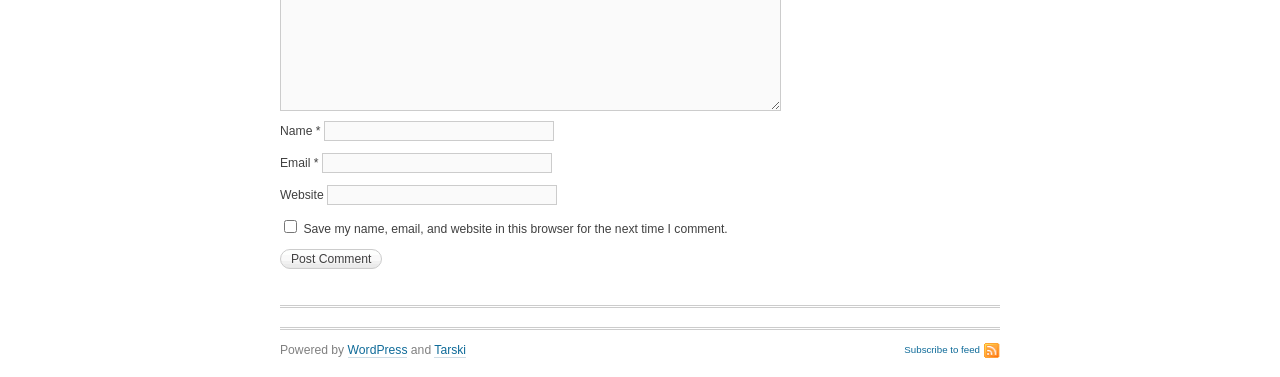Answer the following inquiry with a single word or phrase:
Is the checkbox checked by default?

No